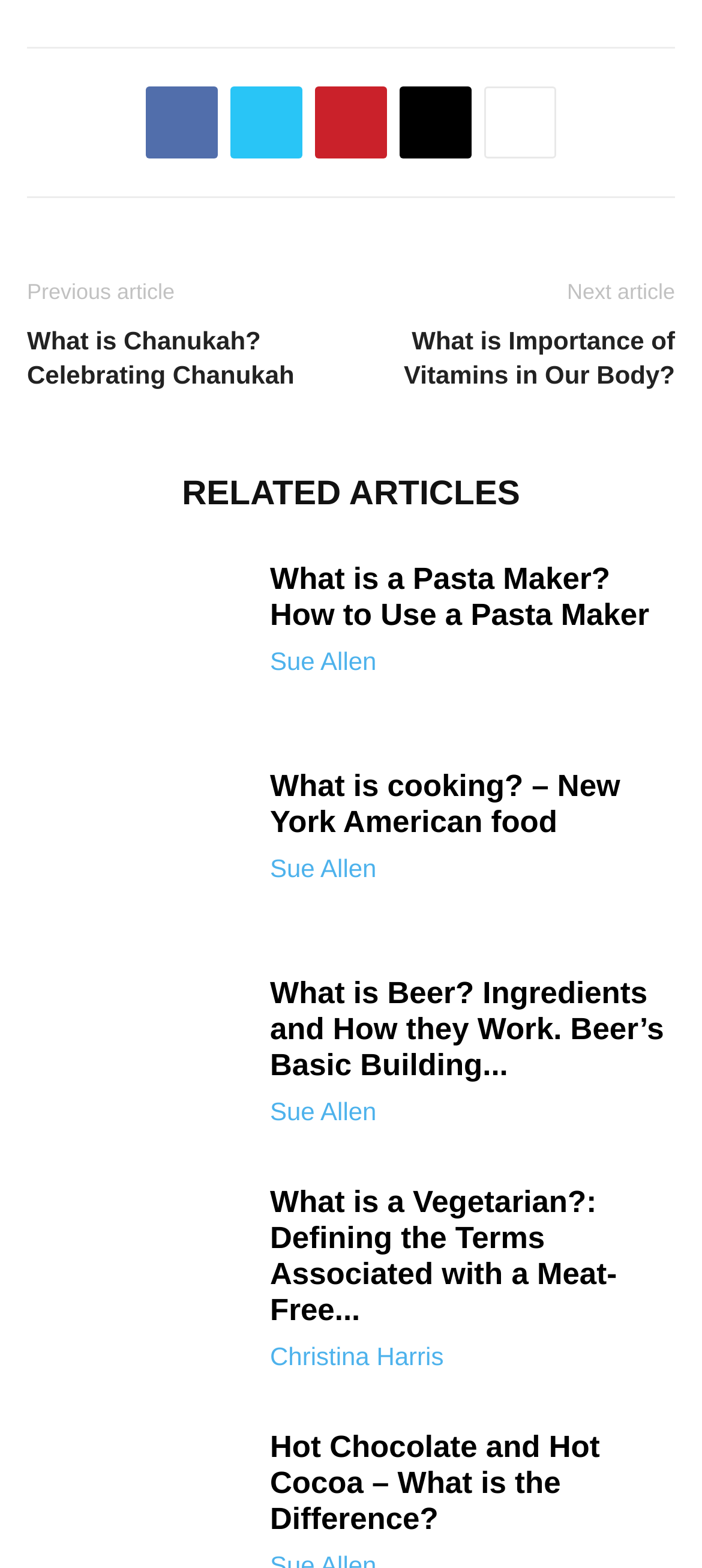Please determine the bounding box of the UI element that matches this description: parent_node: Search for: value="Search". The coordinates should be given as (top-left x, top-left y, bottom-right x, bottom-right y), with all values between 0 and 1.

None